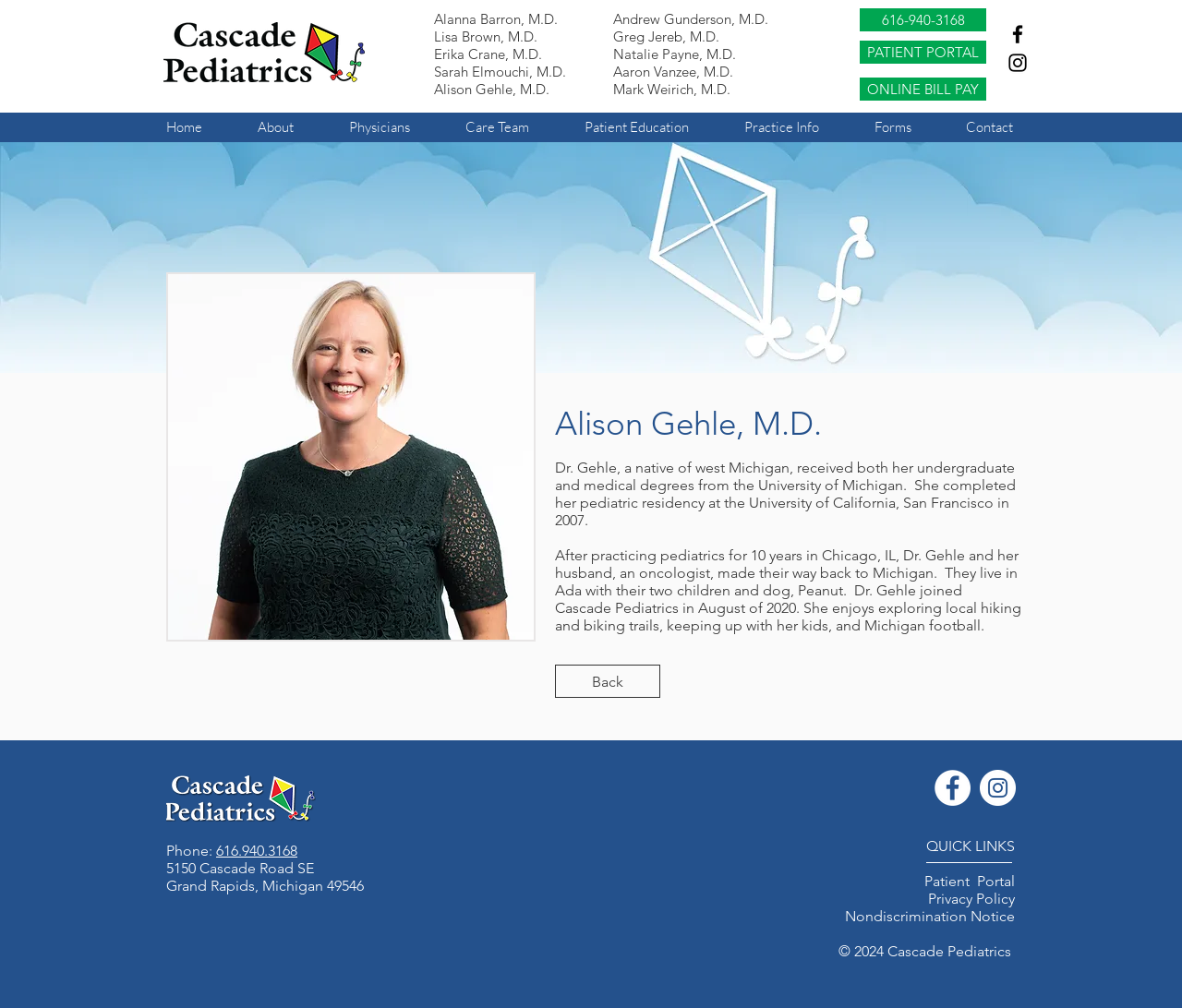Refer to the screenshot and give an in-depth answer to this question: What is the phone number of Cascade Pediatrics?

I found the answer by looking at the contact information section of the webpage, where I saw the phone number '616-940-3168' listed.